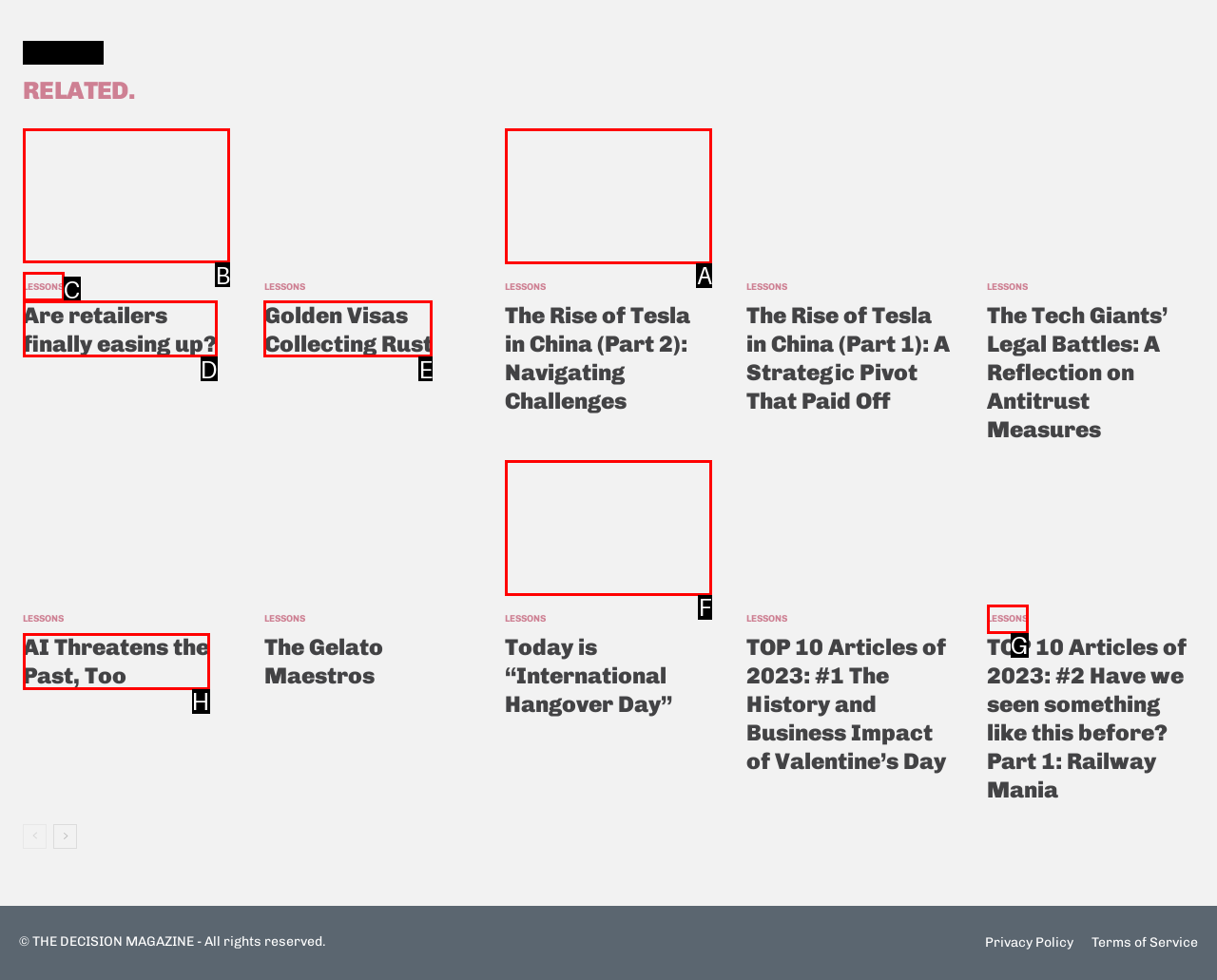Given the task: Read 'The Rise of Tesla in China (Part 2): Navigating Challenges' article, point out the letter of the appropriate UI element from the marked options in the screenshot.

A